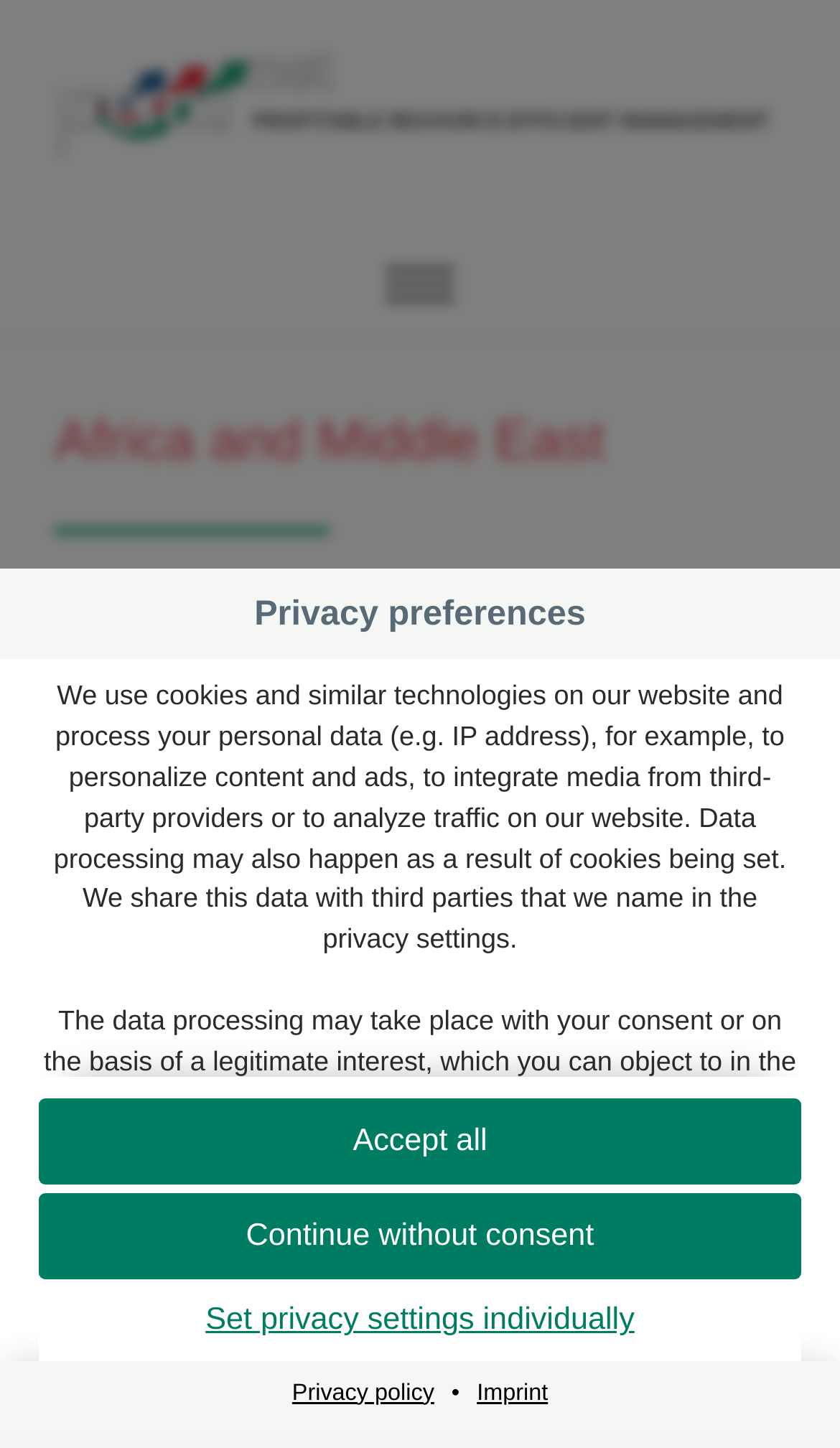Answer the following query with a single word or phrase:
What additional information is available on the website?

Privacy policy, Imprint